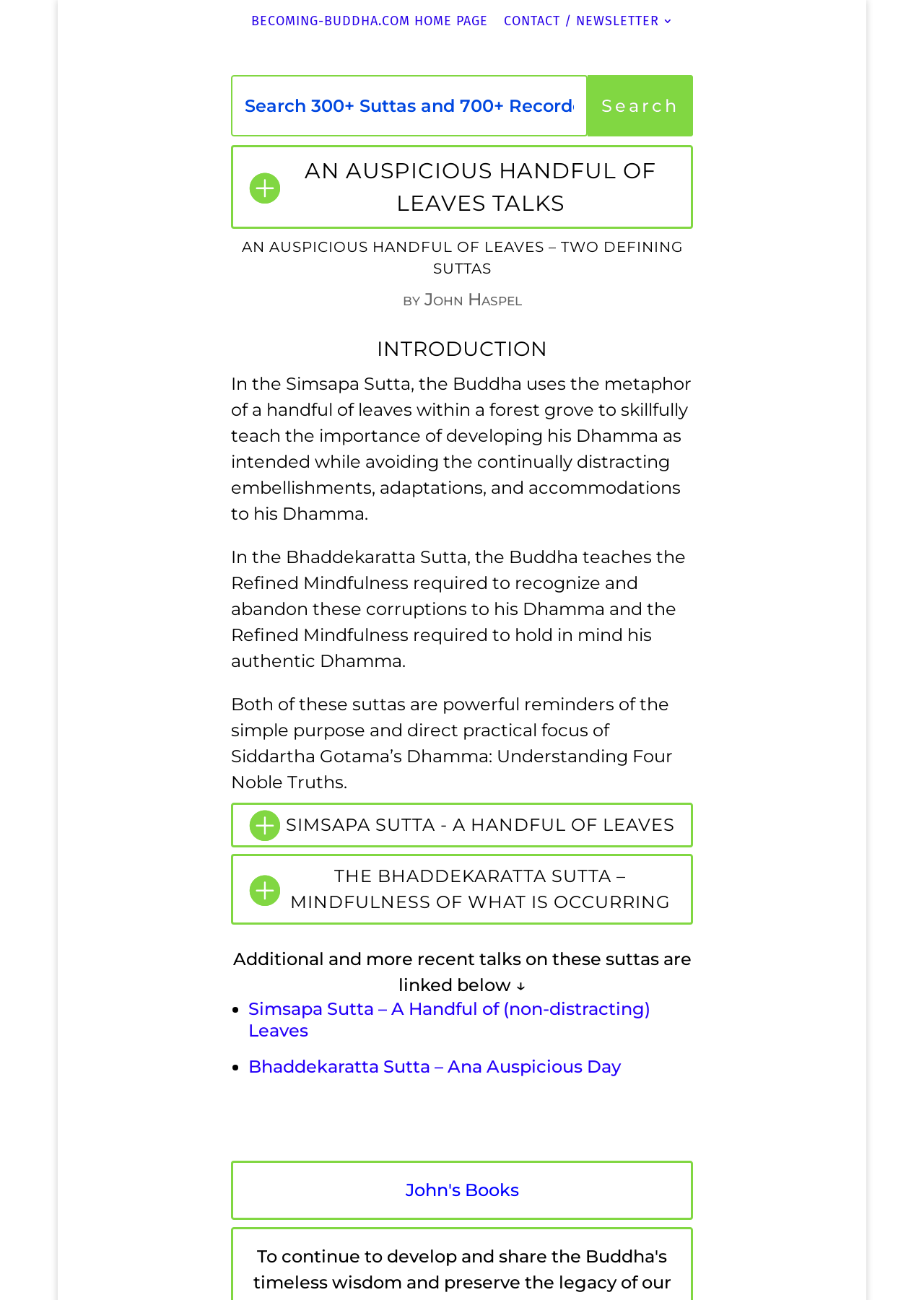What is the topic of the Simsapa Sutta?
Using the screenshot, give a one-word or short phrase answer.

developing Dhamma